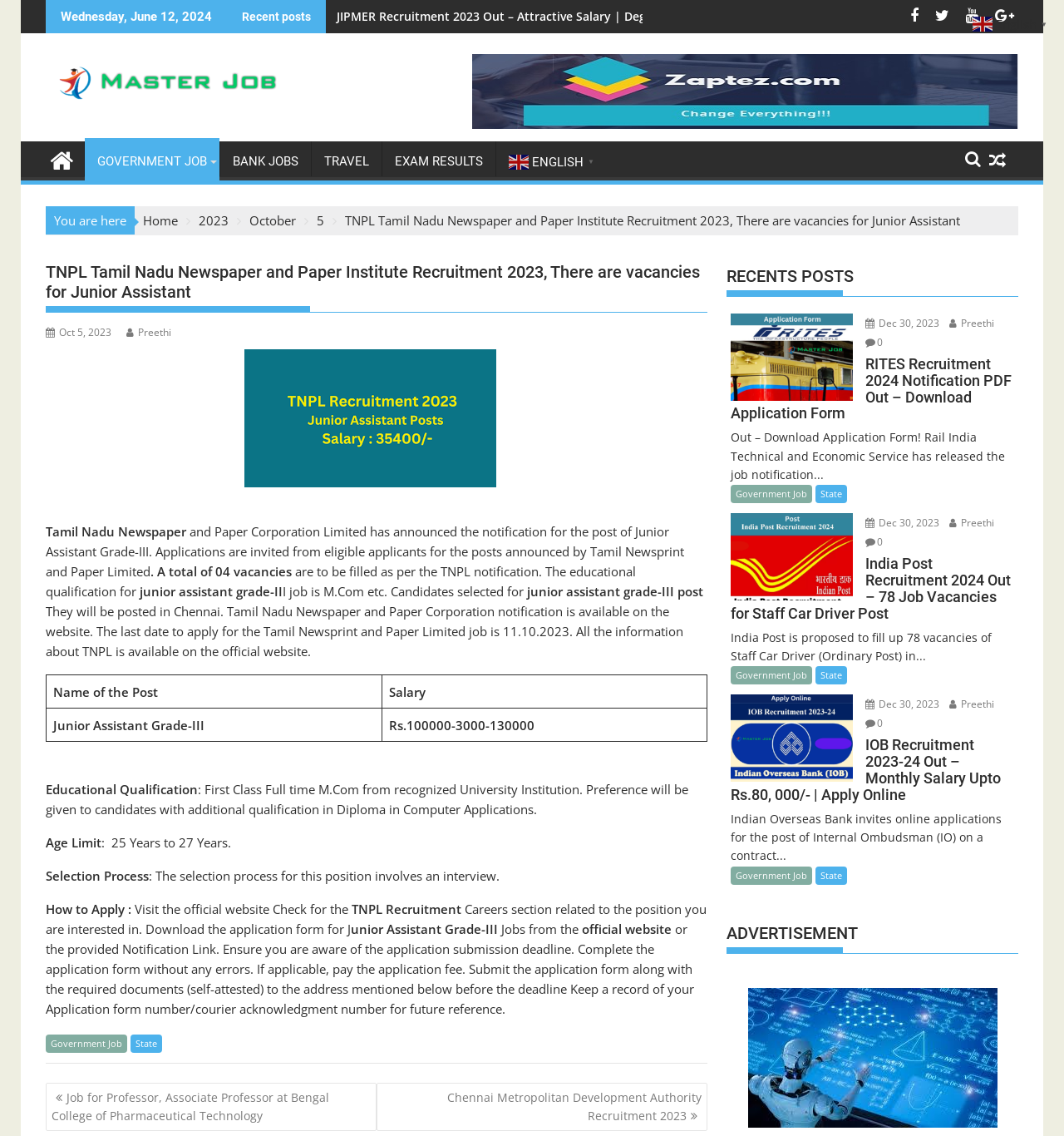Extract the bounding box coordinates of the UI element described by: "alt="Blue ads"". The coordinates should include four float numbers ranging from 0 to 1, e.g., [left, top, right, bottom].

[0.703, 0.981, 0.937, 0.996]